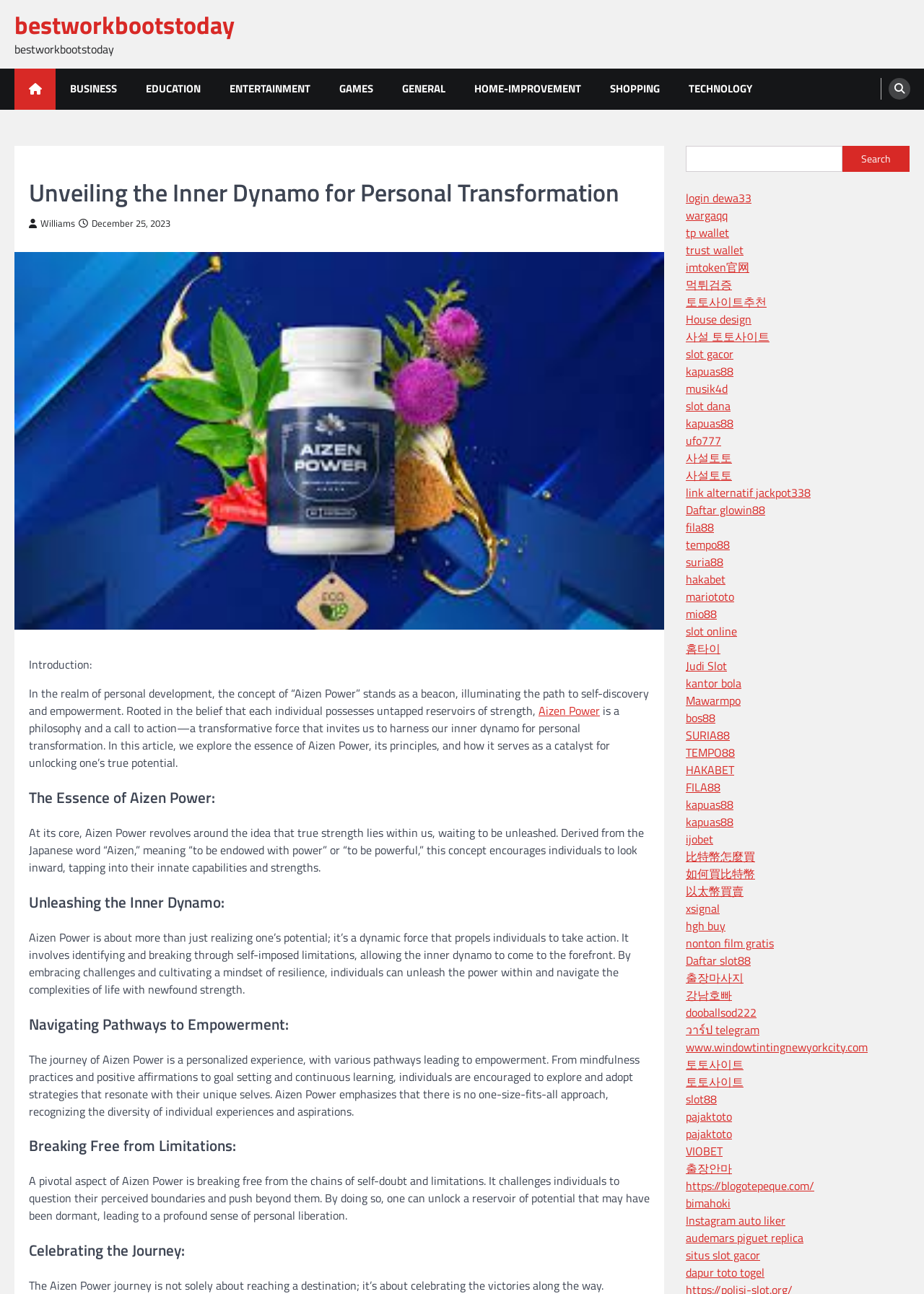Extract the primary header of the webpage and generate its text.

Unveiling the Inner Dynamo for Personal Transformation